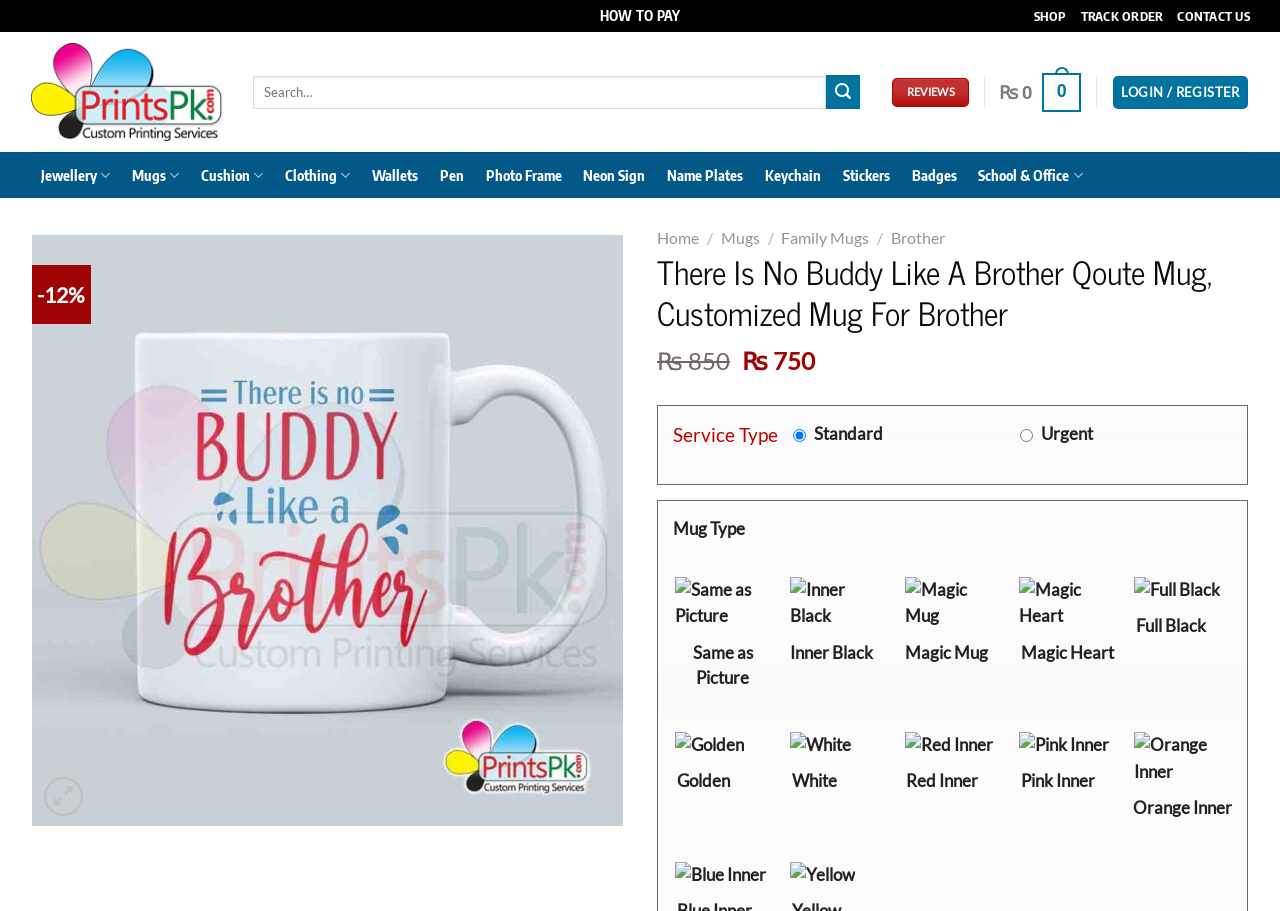Extract the bounding box coordinates for the UI element described as: "title="magic panel light"".

None